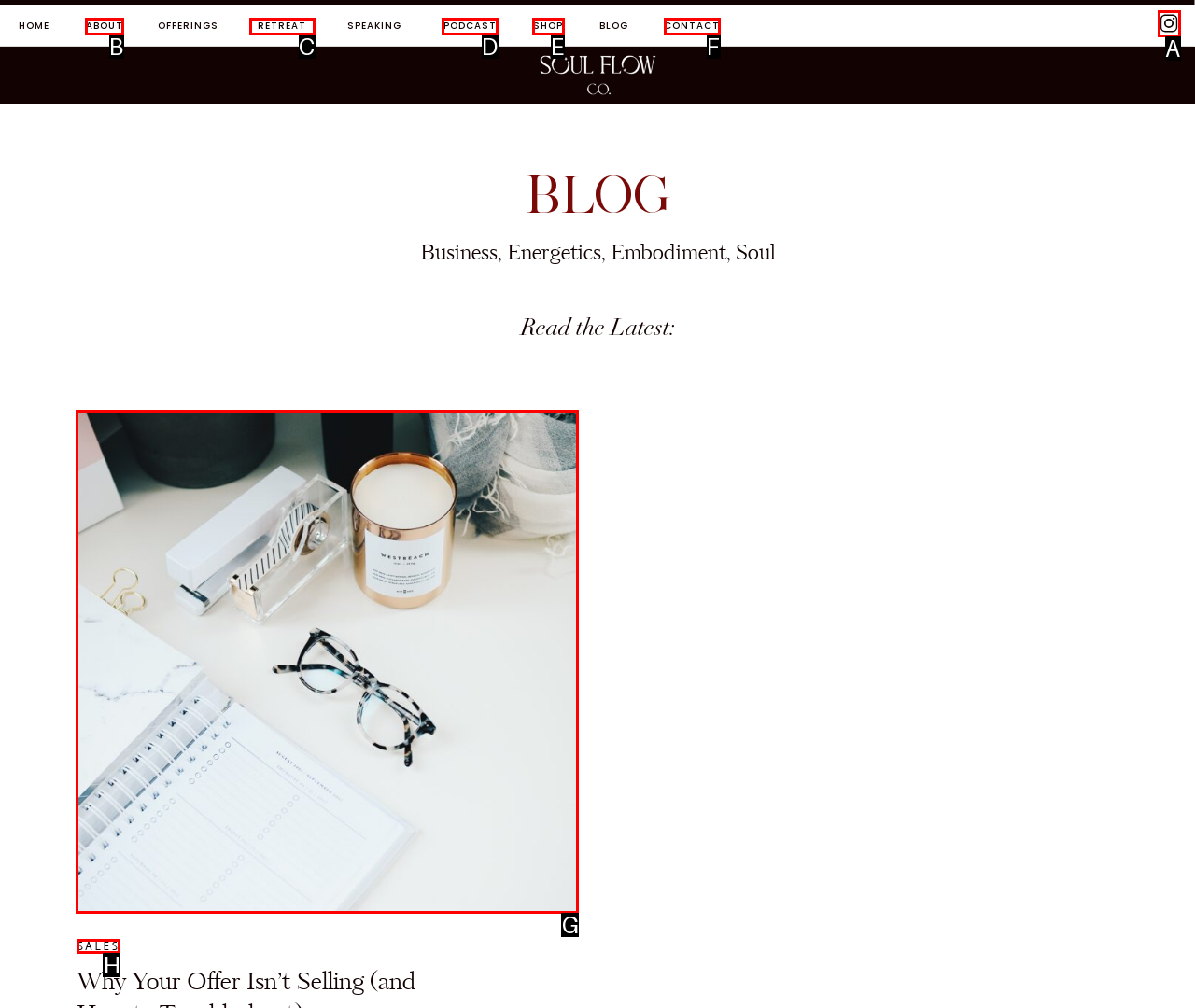Indicate which red-bounded element should be clicked to perform the task: Tweet Answer with the letter of the correct option.

None